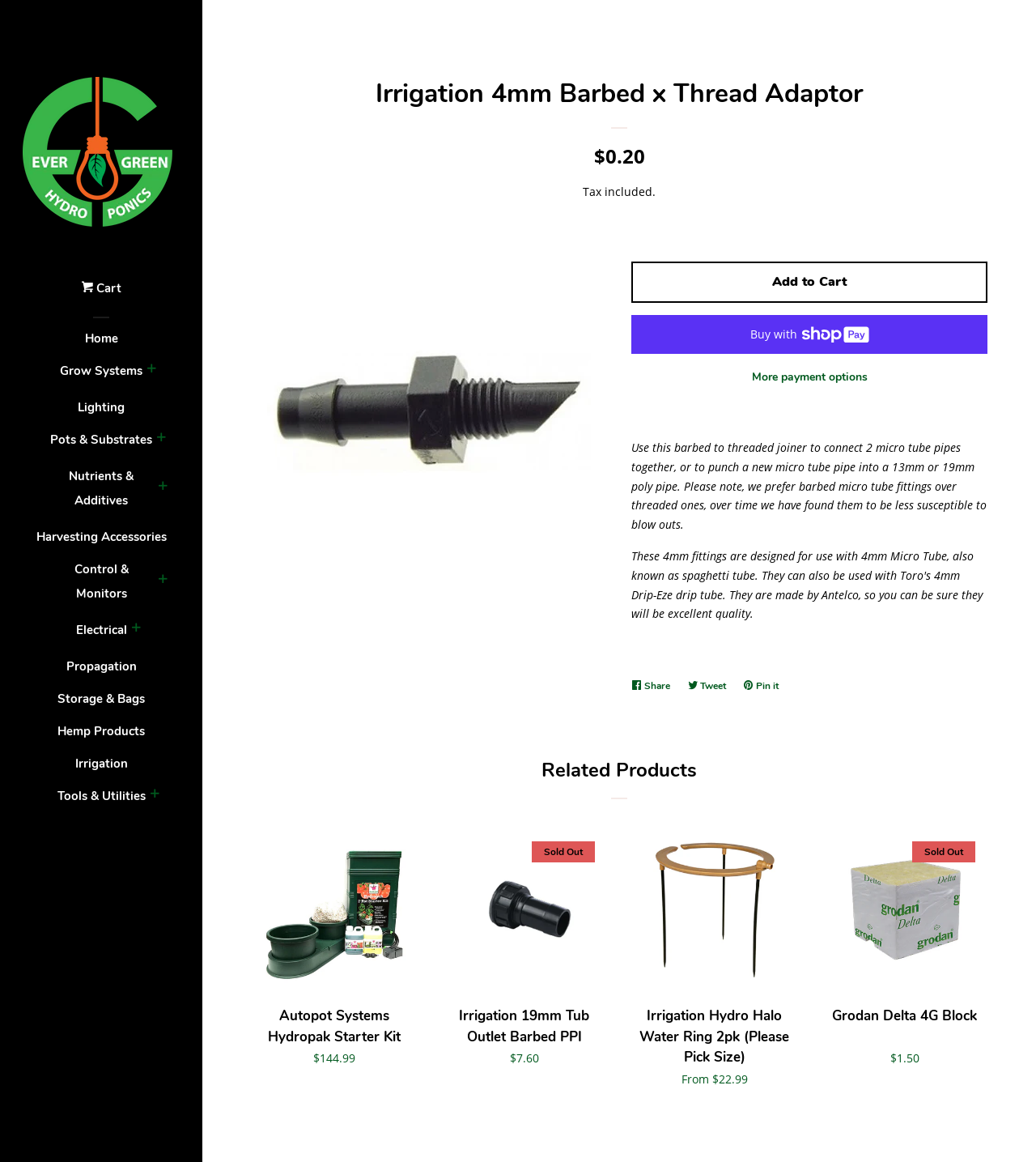Locate the bounding box coordinates of the segment that needs to be clicked to meet this instruction: "Explore 'Related Products'".

[0.242, 0.649, 0.953, 0.676]